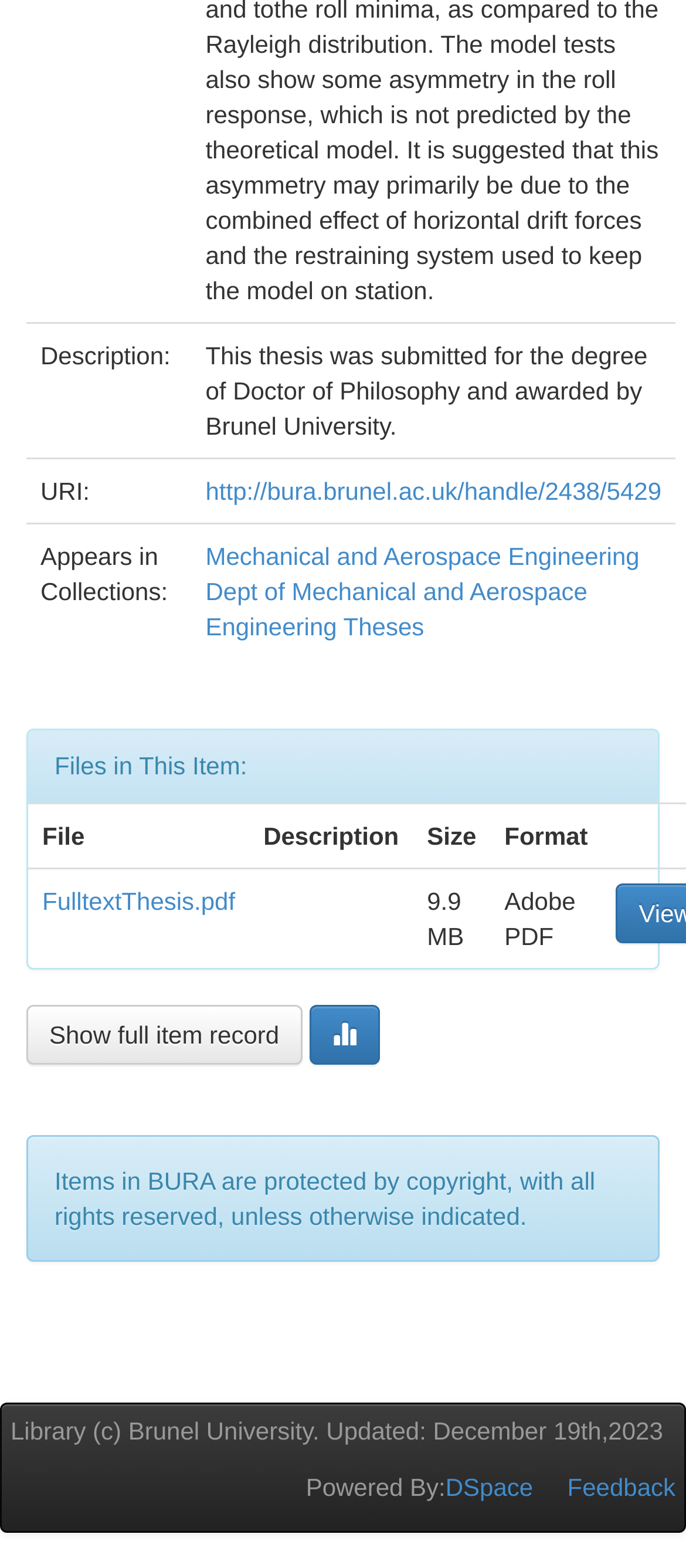Could you indicate the bounding box coordinates of the region to click in order to complete this instruction: "View full item record".

[0.038, 0.64, 0.44, 0.679]